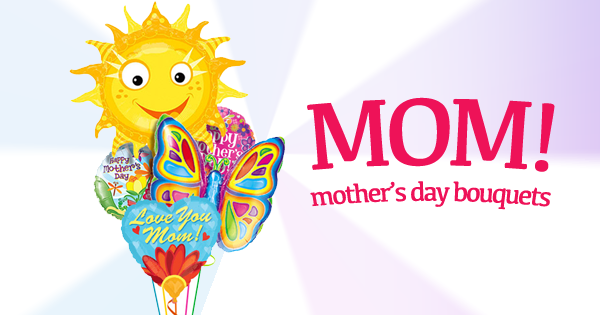Present an elaborate depiction of the scene captured in the image.

Celebrate Mother's Day with a vibrant and cheerful balloon bouquet designed to express love and appreciation for moms everywhere. This colorful arrangement features a bright, smiling sun at the top, symbolizing warmth and joy, alongside an eye-catching butterfly balloon decorated with intricate designs. The text "Love You Mom!" adds a heartfelt touch, while other balloons in the bouquet showcase festive messages such as "Happy Mother's Day." The composition bursts with color, set against a soft pastel background, making it the perfect gift to brighten any mother's special day.